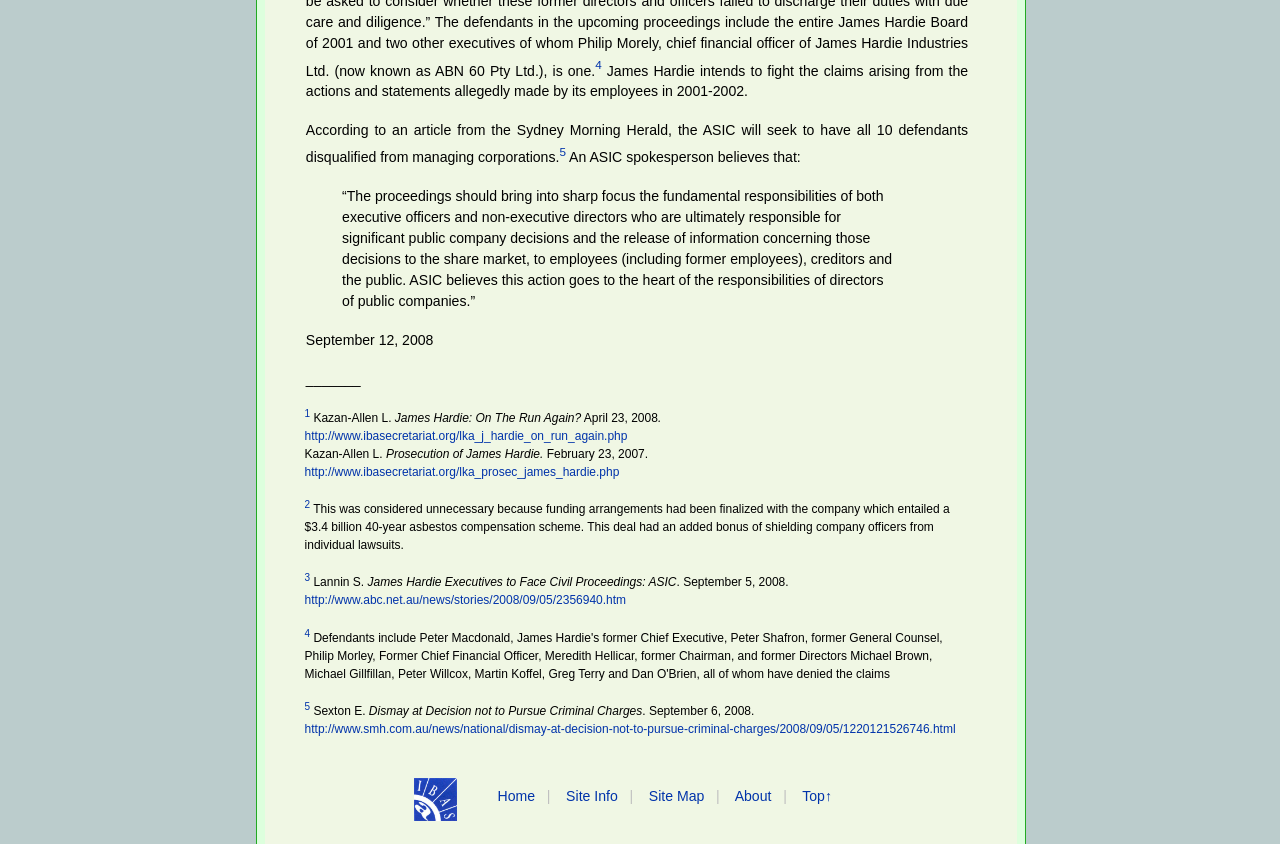Provide the bounding box coordinates of the HTML element described by the text: "About". The coordinates should be in the format [left, top, right, bottom] with values between 0 and 1.

[0.574, 0.934, 0.603, 0.953]